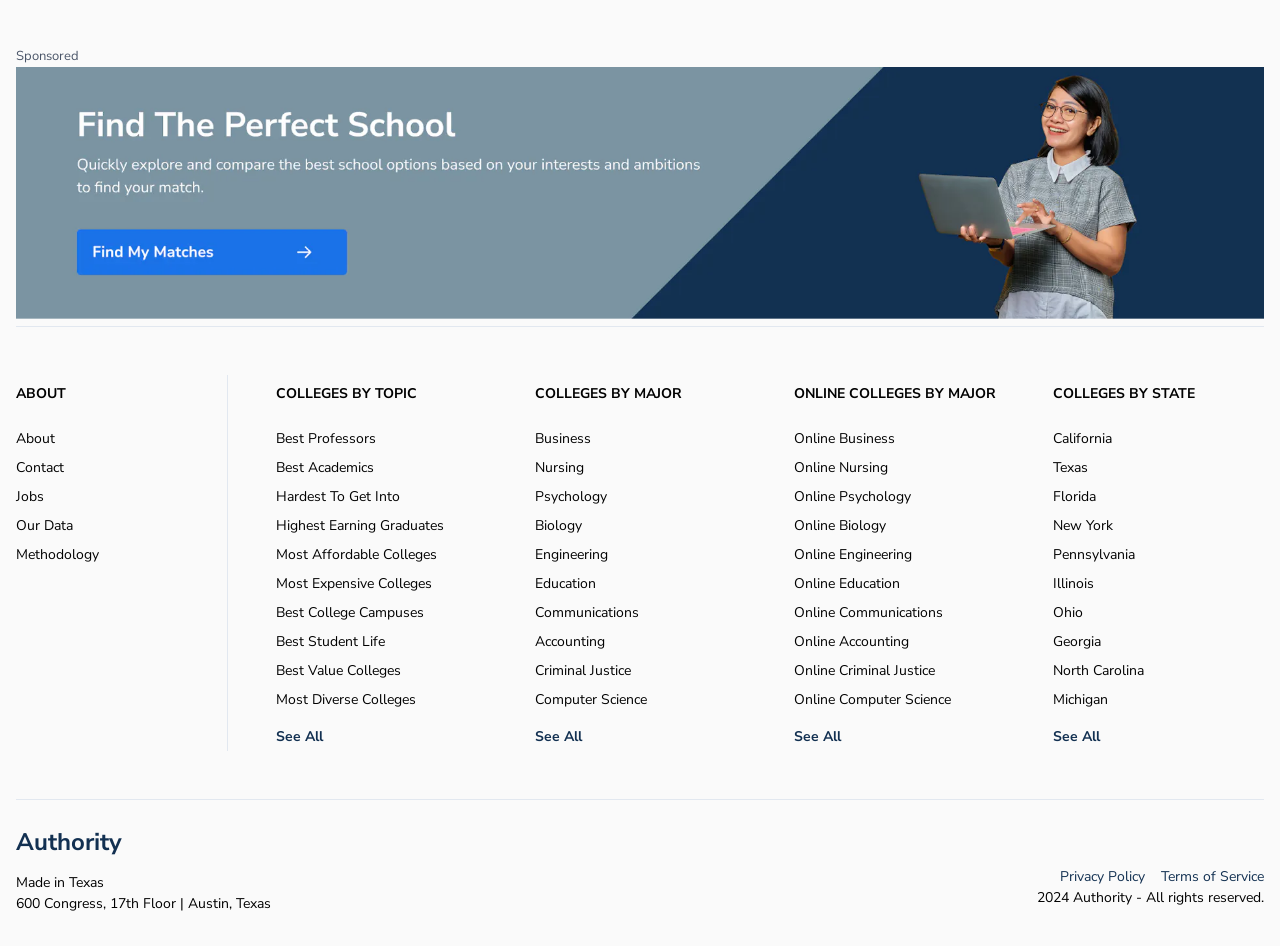Locate the bounding box coordinates of the region to be clicked to comply with the following instruction: "Click the ABOUT button". The coordinates must be four float numbers between 0 and 1, in the form [left, top, right, bottom].

[0.012, 0.396, 0.177, 0.435]